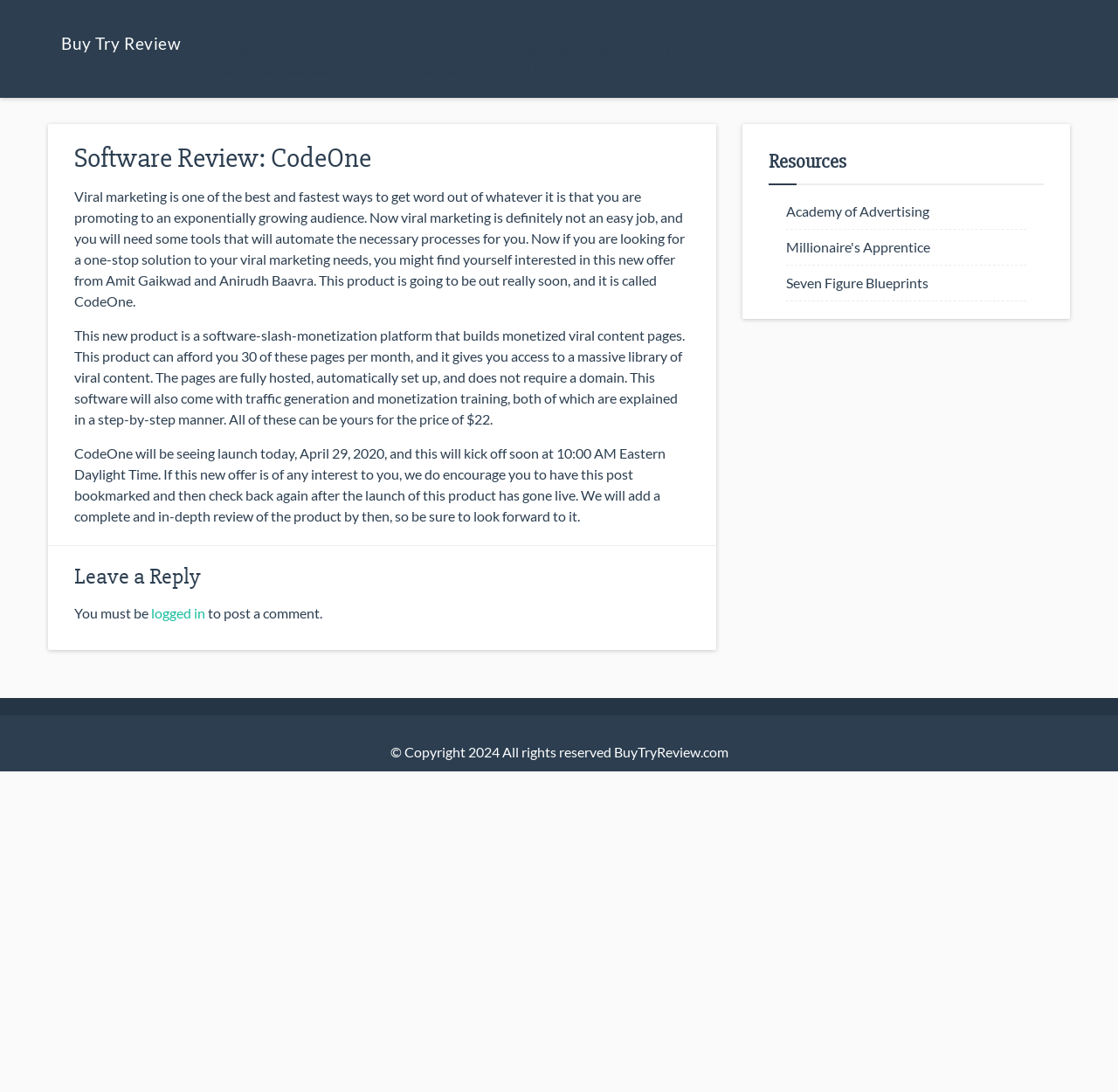Determine the bounding box coordinates of the UI element described below. Use the format (top-left x, top-left y, bottom-right x, bottom-right y) with floating point numbers between 0 and 1: Academy of Advertising

[0.703, 0.186, 0.831, 0.201]